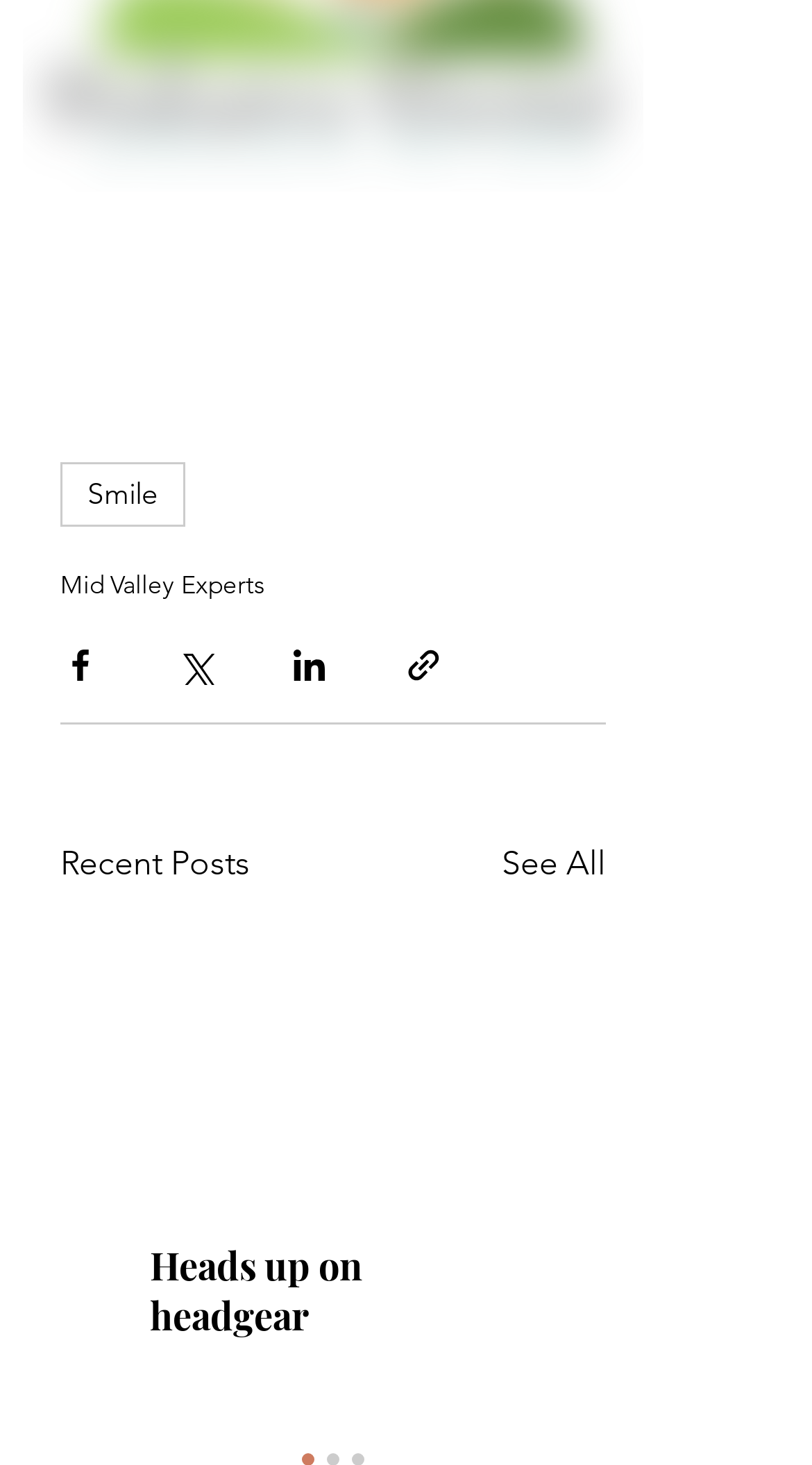Determine the bounding box coordinates of the section to be clicked to follow the instruction: "Click on the 'Smile' link". The coordinates should be given as four float numbers between 0 and 1, formatted as [left, top, right, bottom].

[0.074, 0.315, 0.228, 0.359]